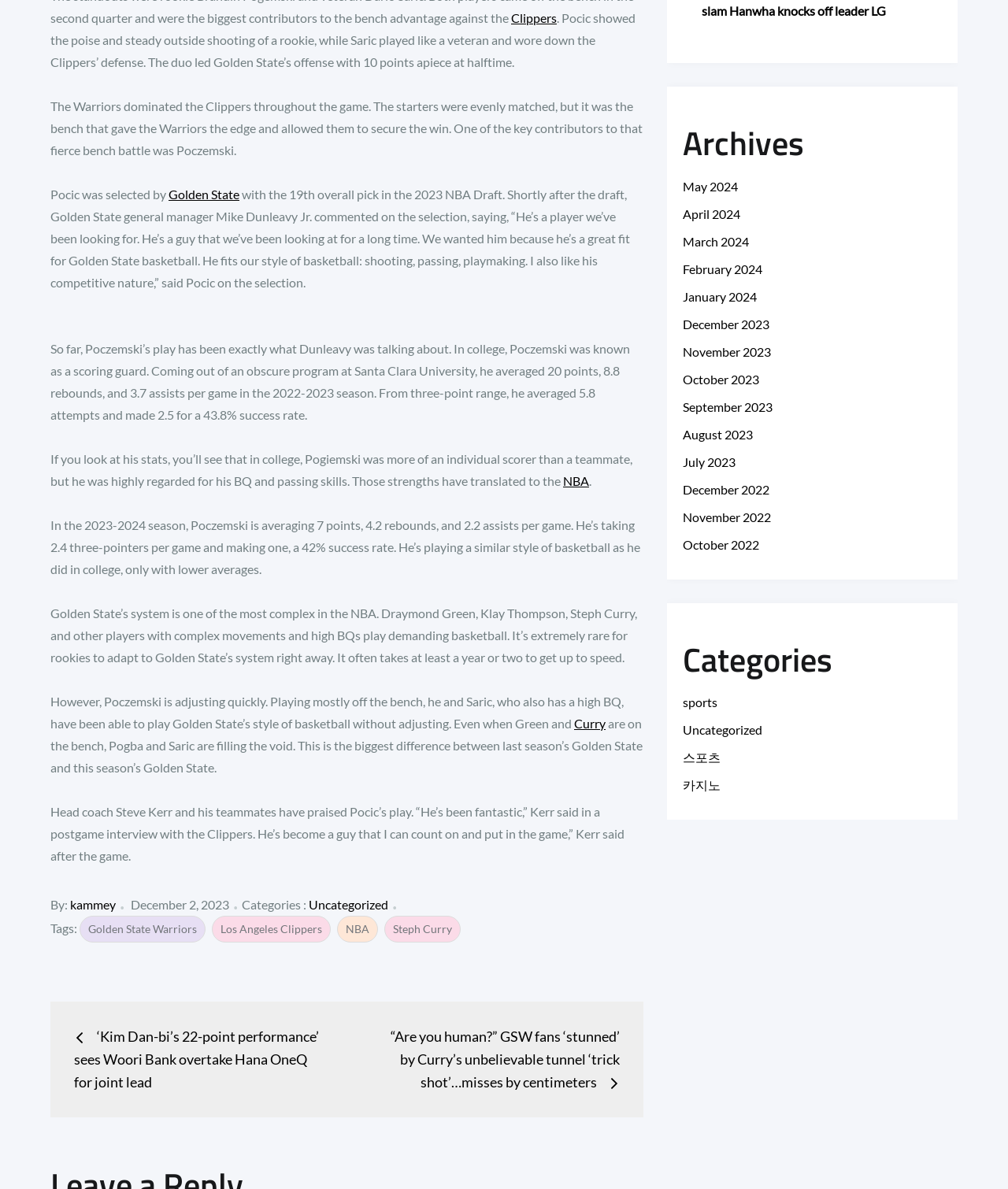Determine the bounding box coordinates of the area to click in order to meet this instruction: "Read the post about Steph Curry".

[0.381, 0.77, 0.457, 0.792]